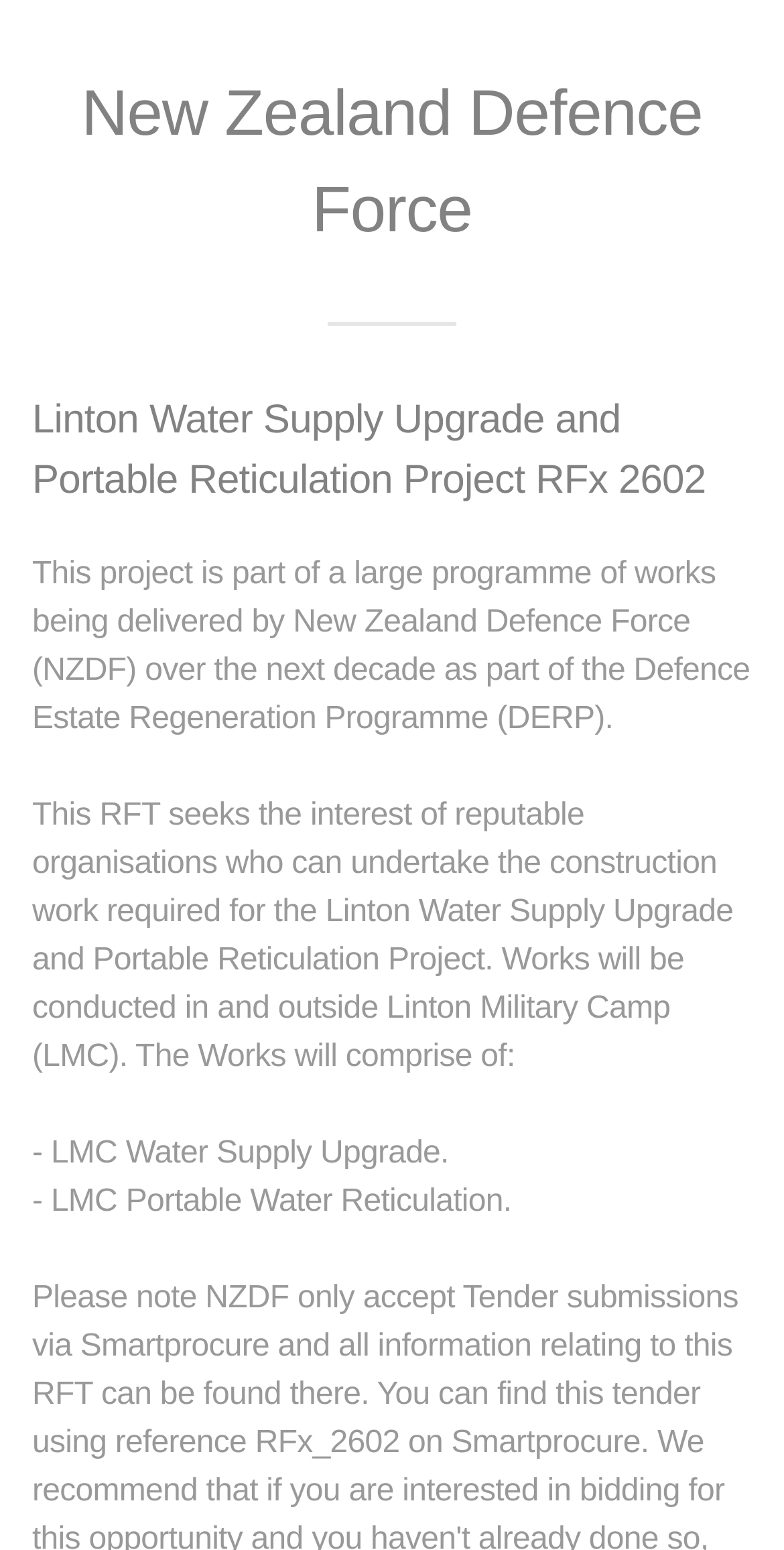Please determine and provide the text content of the webpage's heading.

New Zealand Defence Force